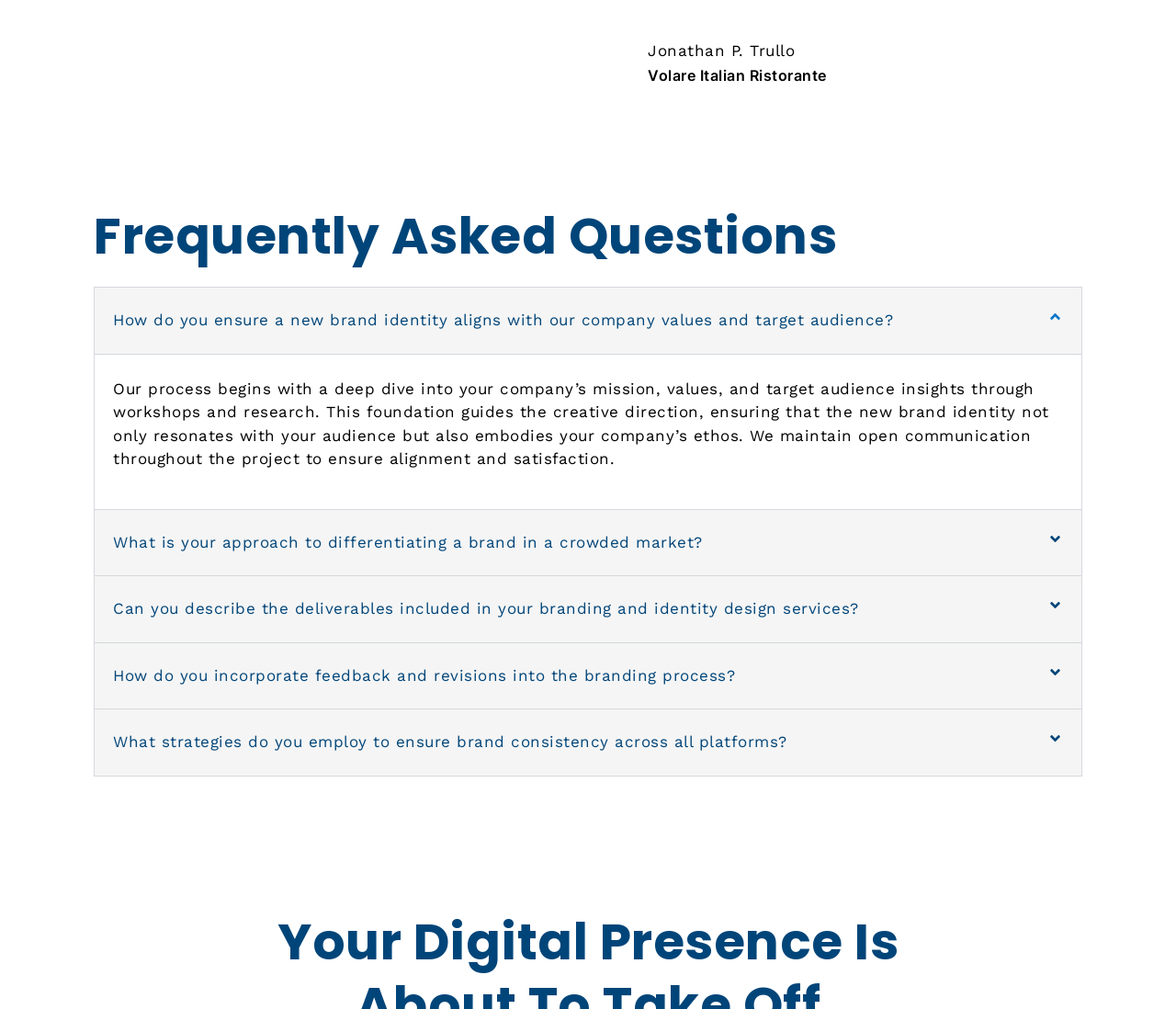Determine the bounding box coordinates of the section to be clicked to follow the instruction: "Expand the question about ensuring brand identity alignment". The coordinates should be given as four float numbers between 0 and 1, formatted as [left, top, right, bottom].

[0.081, 0.285, 0.919, 0.35]